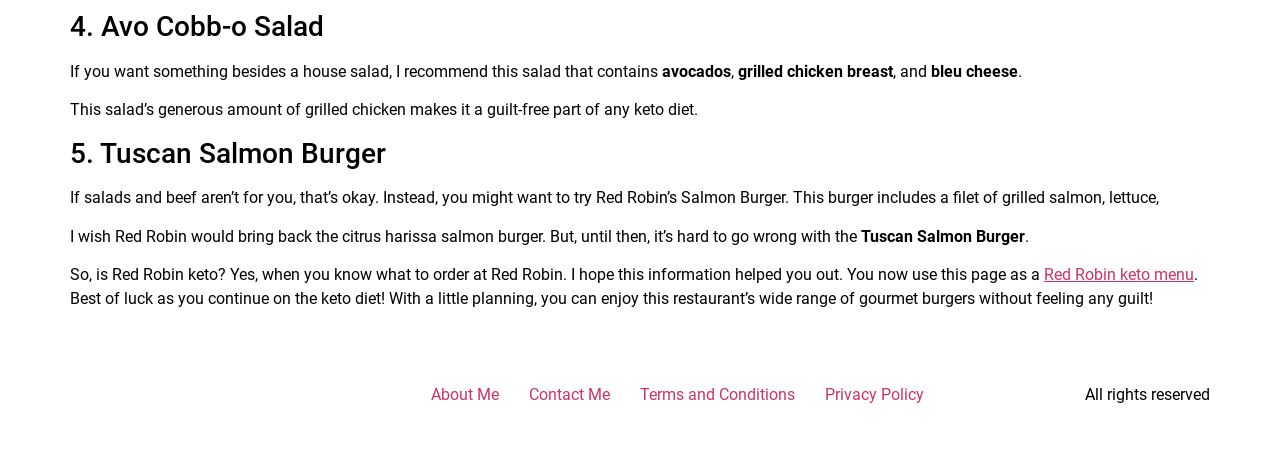What is the name of the first salad mentioned?
Using the visual information, respond with a single word or phrase.

Avo Cobb-o Salad